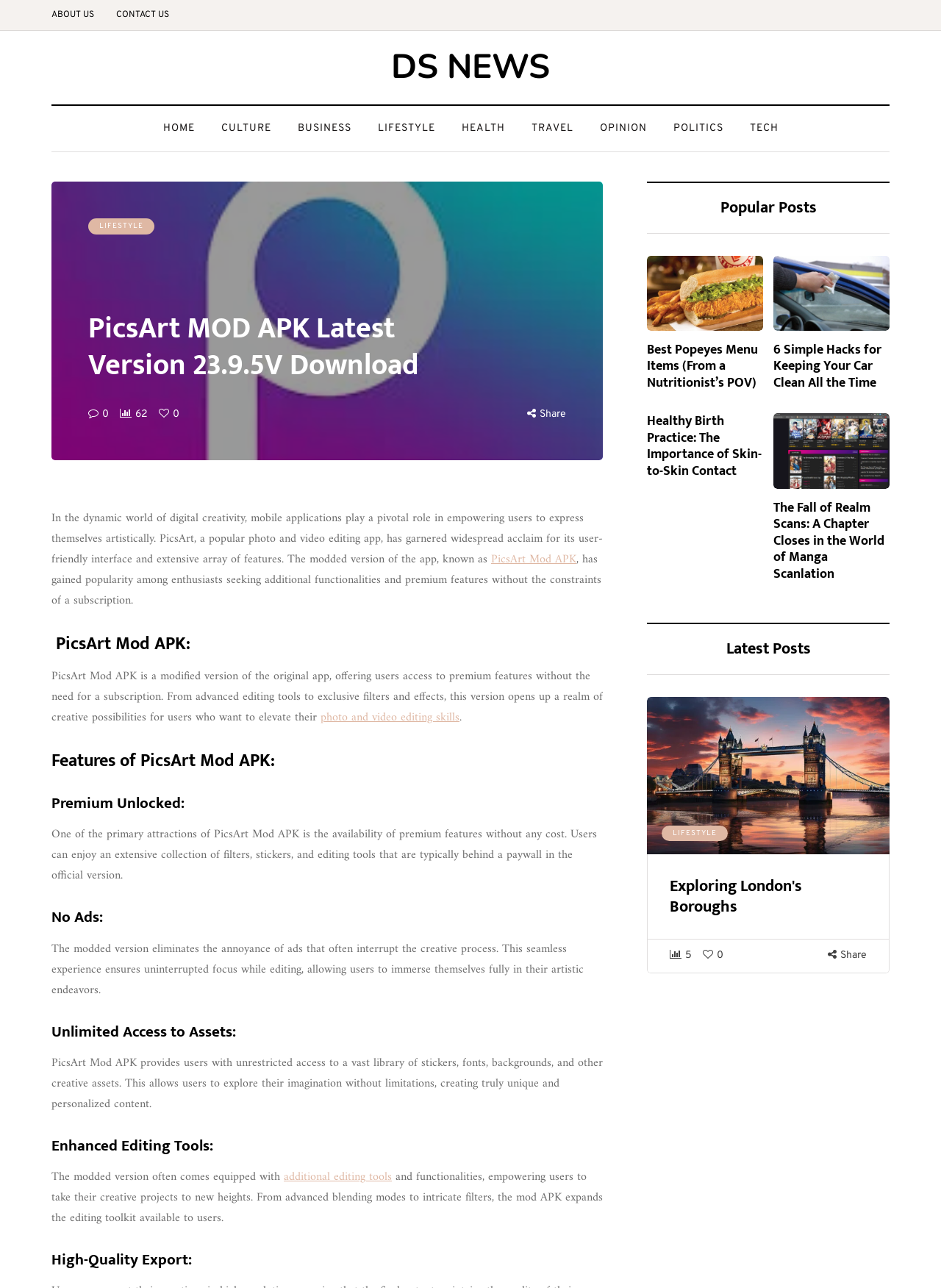Please answer the following question using a single word or phrase: 
What is the benefit of using the modded version of PicsArt?

Access to premium features